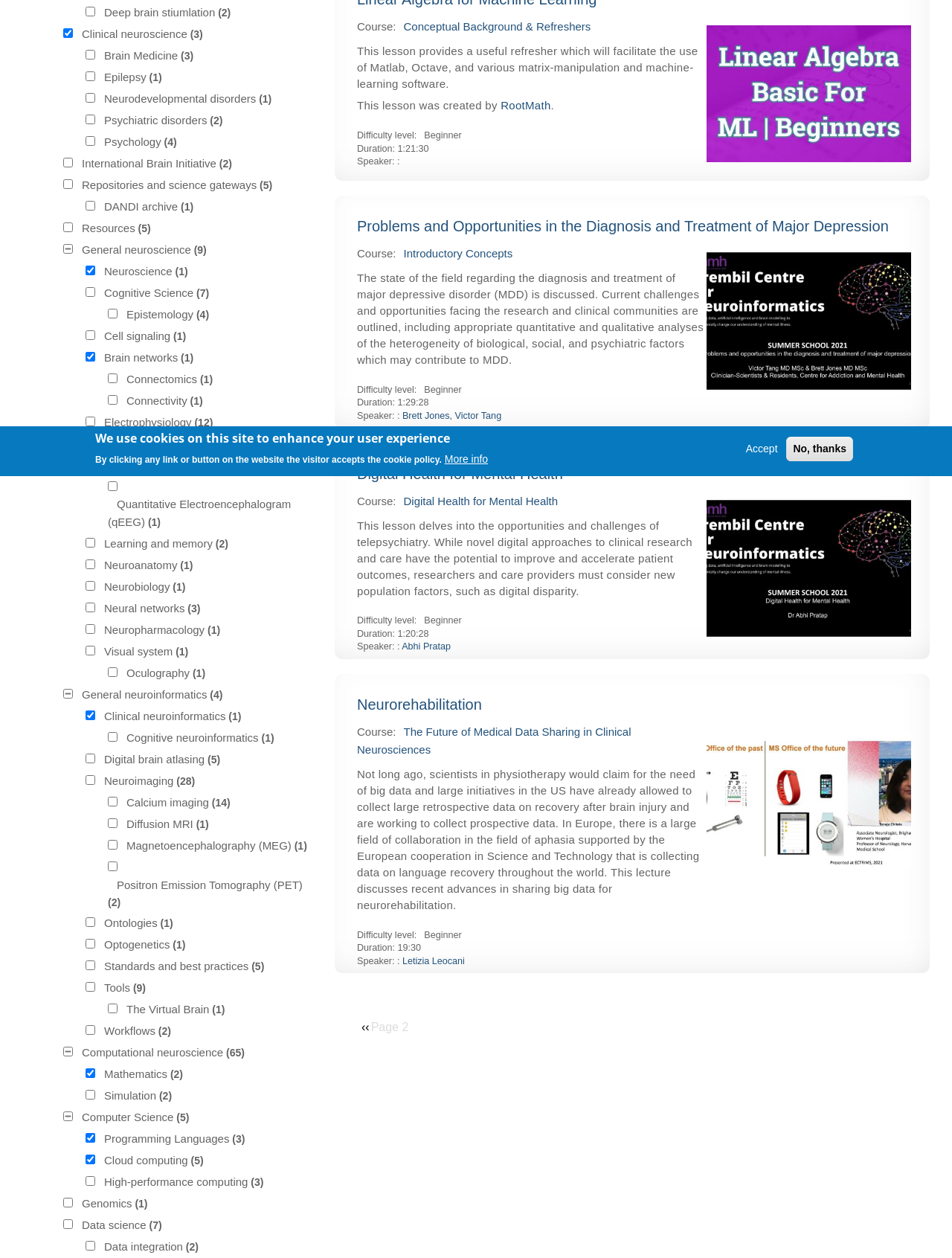Identify the bounding box for the UI element that is described as follows: "Digital Health for Mental Health".

[0.375, 0.377, 0.591, 0.39]